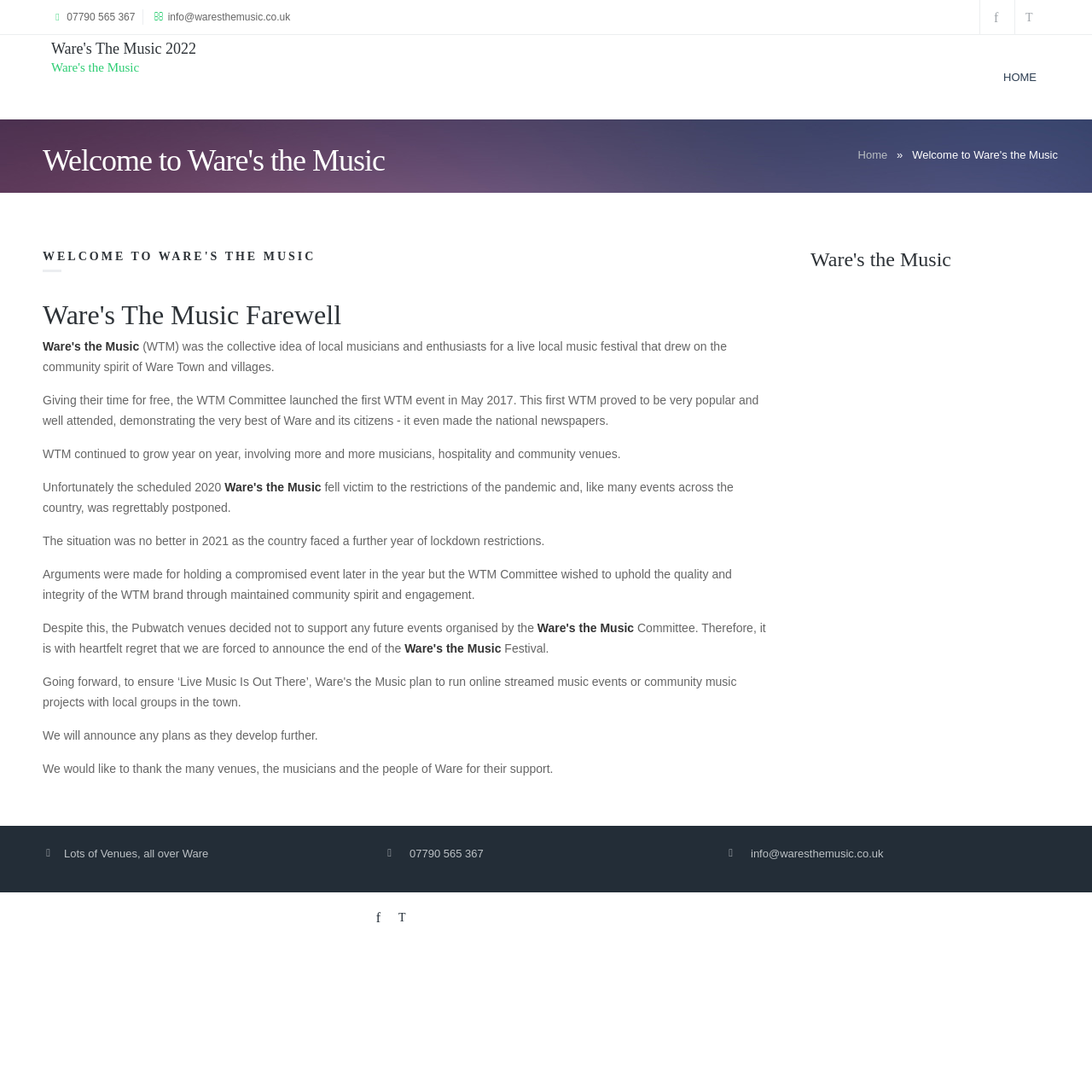How many years did Ware's the Music run for?
Could you give a comprehensive explanation in response to this question?

Based on the webpage content, Ware's the Music ran for 3 years, from 2017 to 2019. This is evident from the description of the project's history, which mentions the first event in 2017 and the subsequent years.